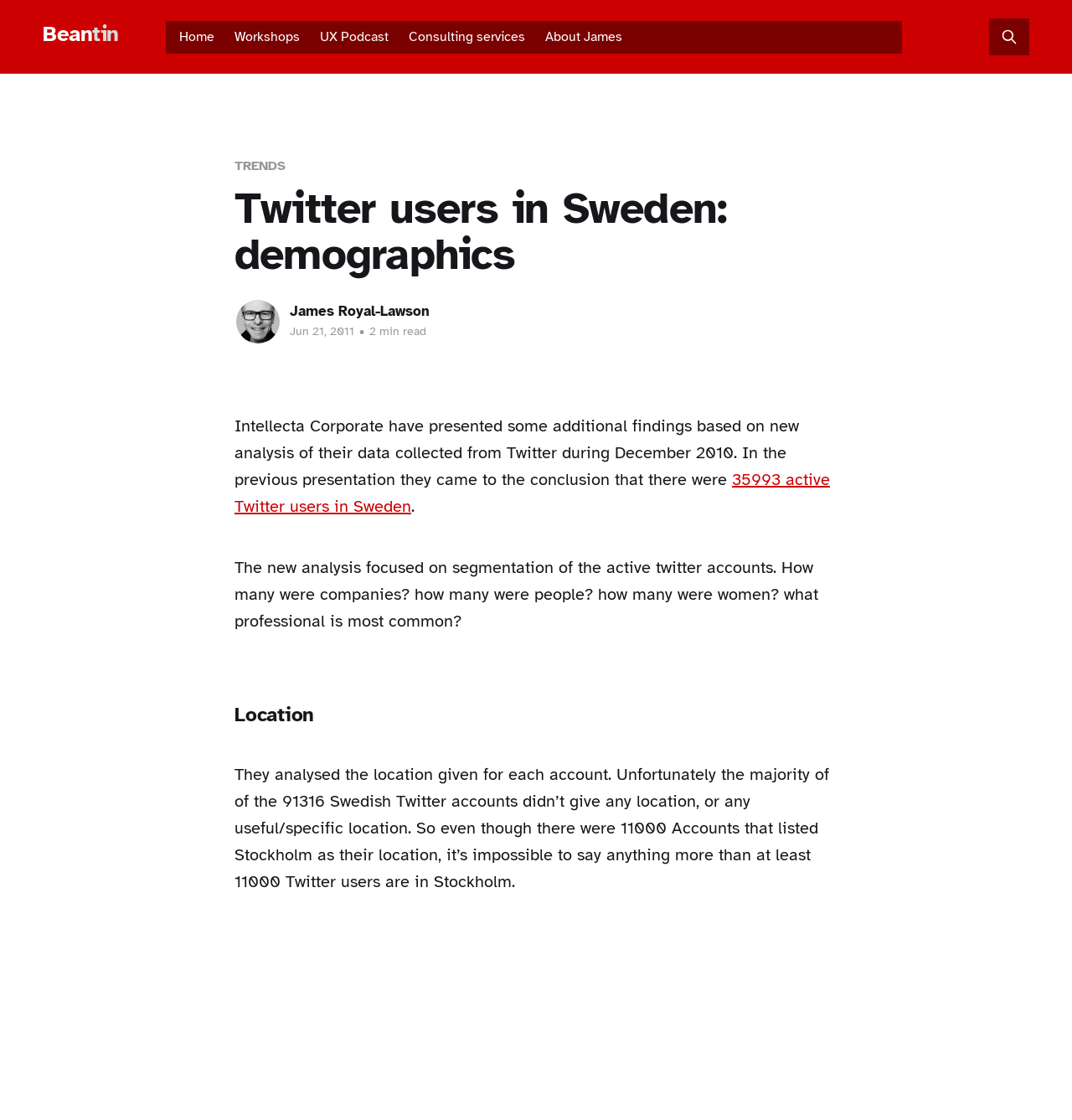Look at the image and answer the question in detail:
What is the focus of the new analysis?

The new analysis focuses on the segmentation of active Twitter accounts, as indicated by the text 'The new analysis focused on segmentation of the active twitter accounts. How many were companies? how many were people? how many were women? what professional is most common?'.